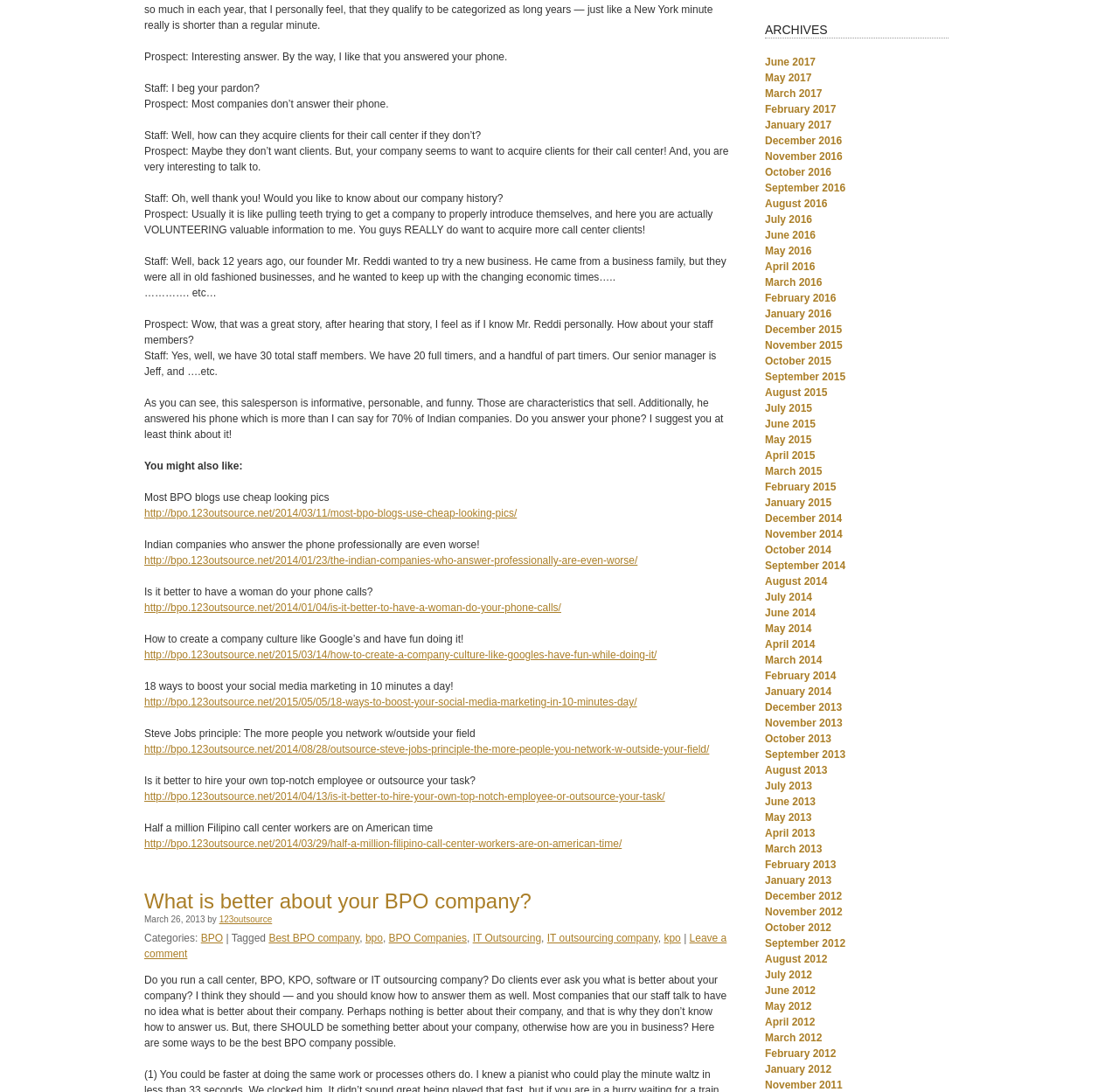Calculate the bounding box coordinates of the UI element given the description: "http://bpo.123outsource.net/2015/05/05/18-ways-to-boost-your-social-media-marketing-in-10-minutes-day/".

[0.129, 0.637, 0.569, 0.649]